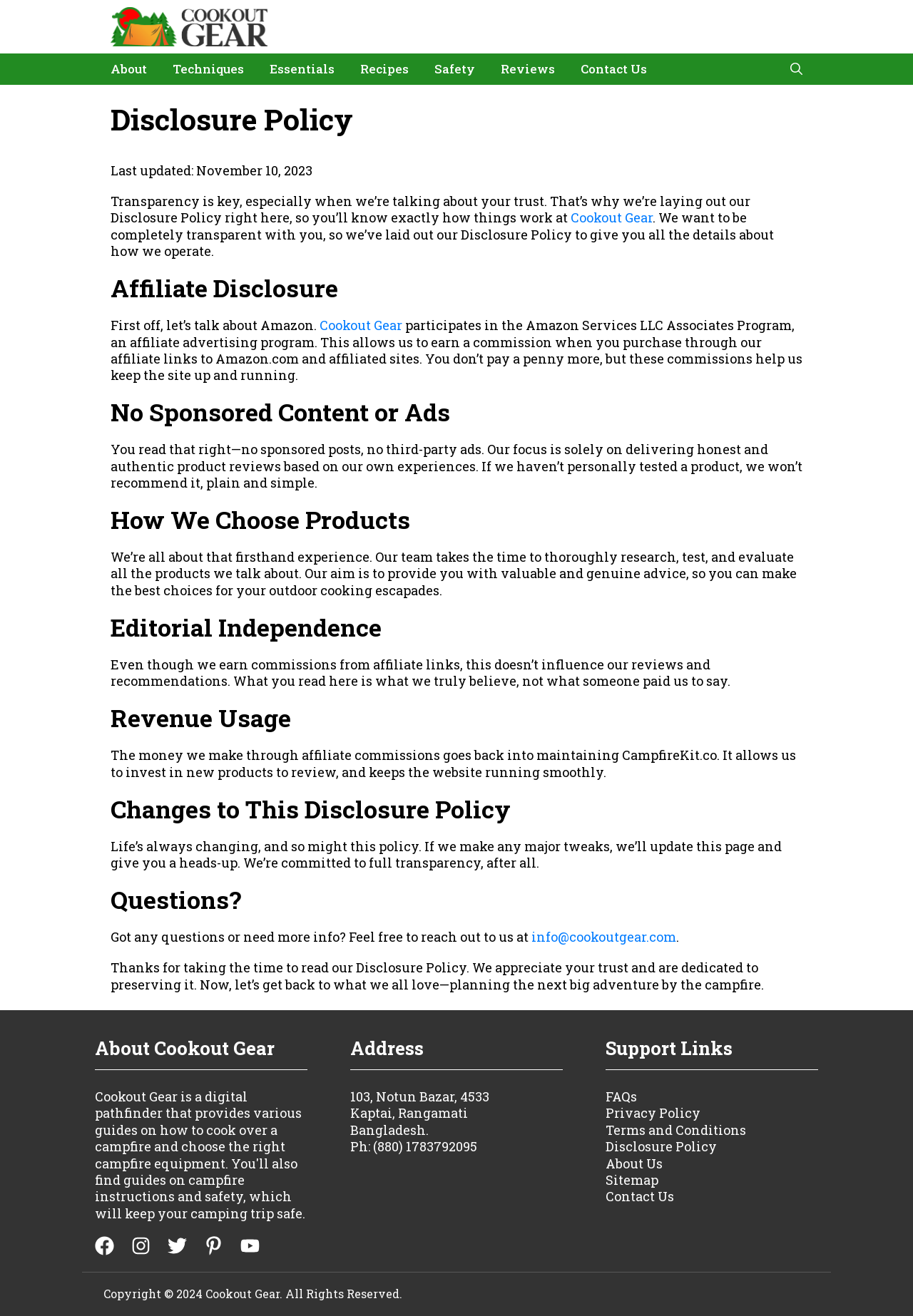Bounding box coordinates are specified in the format (top-left x, top-left y, bottom-right x, bottom-right y). All values are floating point numbers bounded between 0 and 1. Please provide the bounding box coordinate of the region this sentence describes: Terms and Conditions

[0.663, 0.852, 0.817, 0.865]